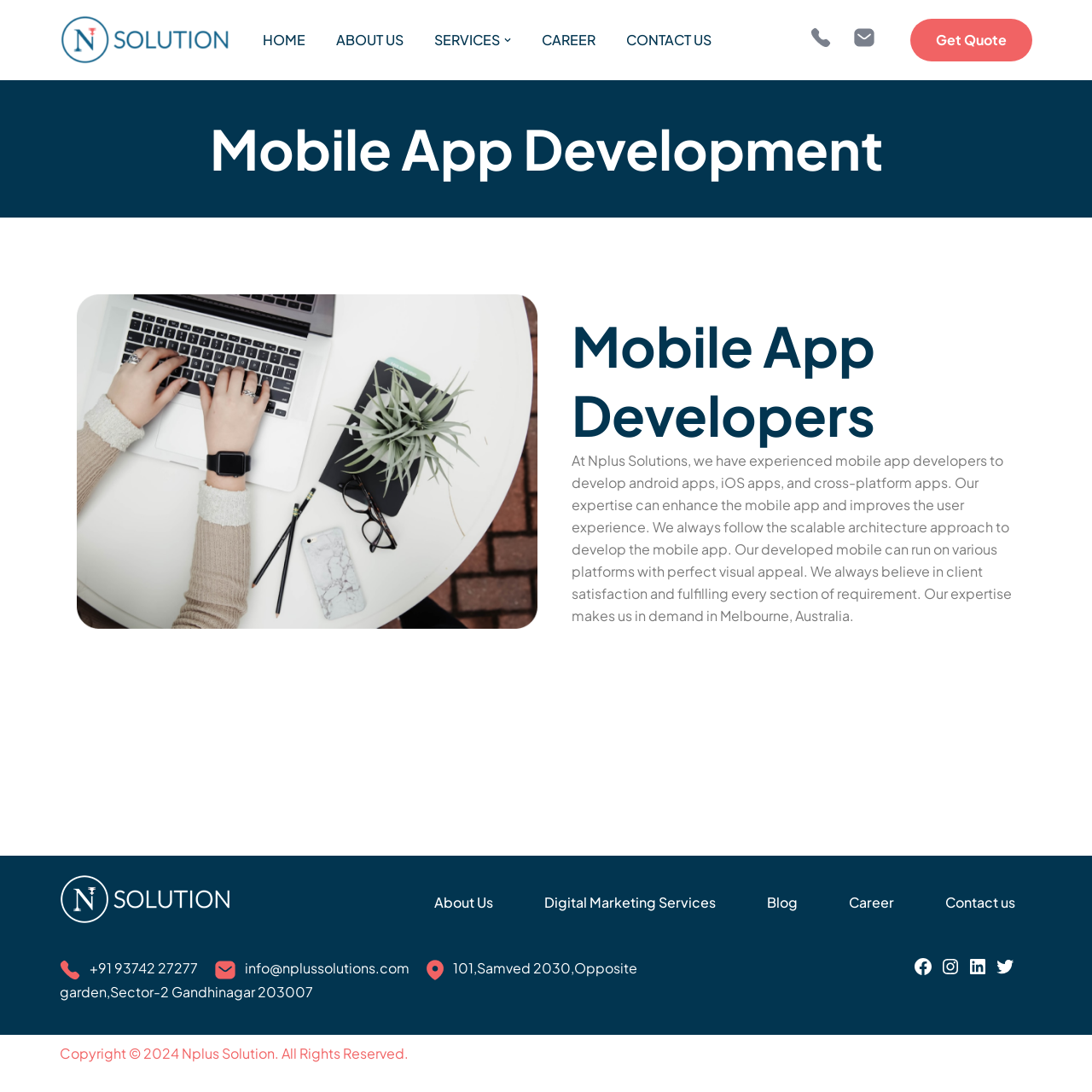What is the company's expertise?
Answer the question with as much detail as you can, using the image as a reference.

Based on the webpage content, it is clear that Nplus Solutions is a company that specializes in mobile app development. The heading 'Mobile App Development' and the text 'At Nplus Solutions, we have experienced mobile app developers...' suggest that the company has expertise in this area.